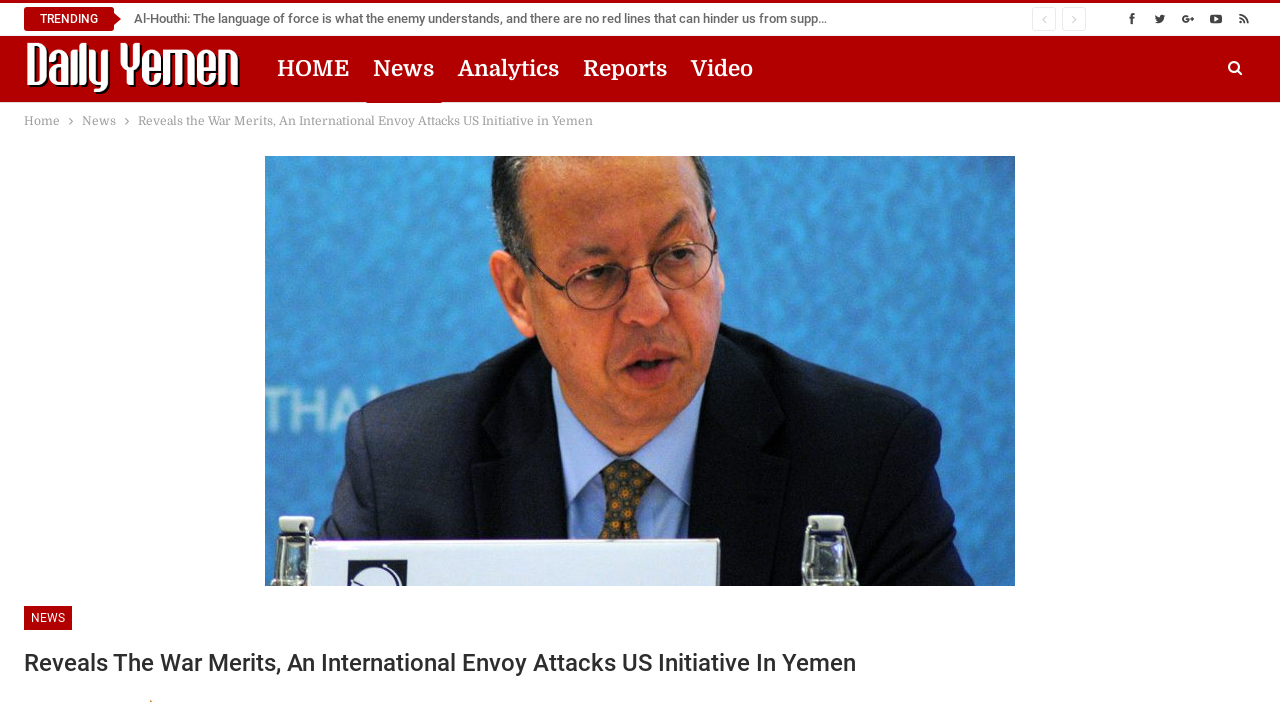Can you determine the bounding box coordinates of the area that needs to be clicked to fulfill the following instruction: "Watch a video"?

[0.535, 0.051, 0.594, 0.145]